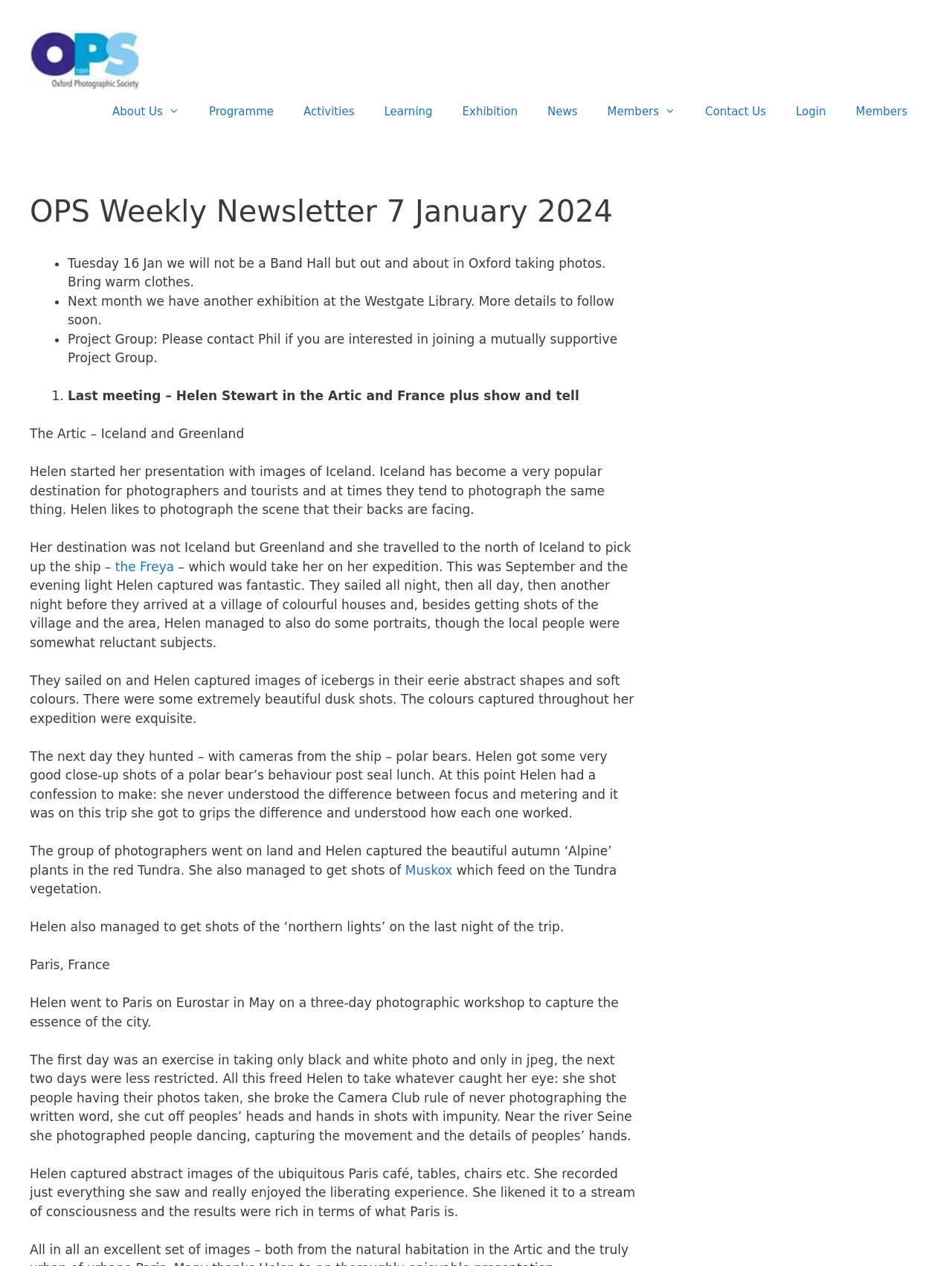What is the topic of the next exhibition?
Using the picture, provide a one-word or short phrase answer.

Westgate Library